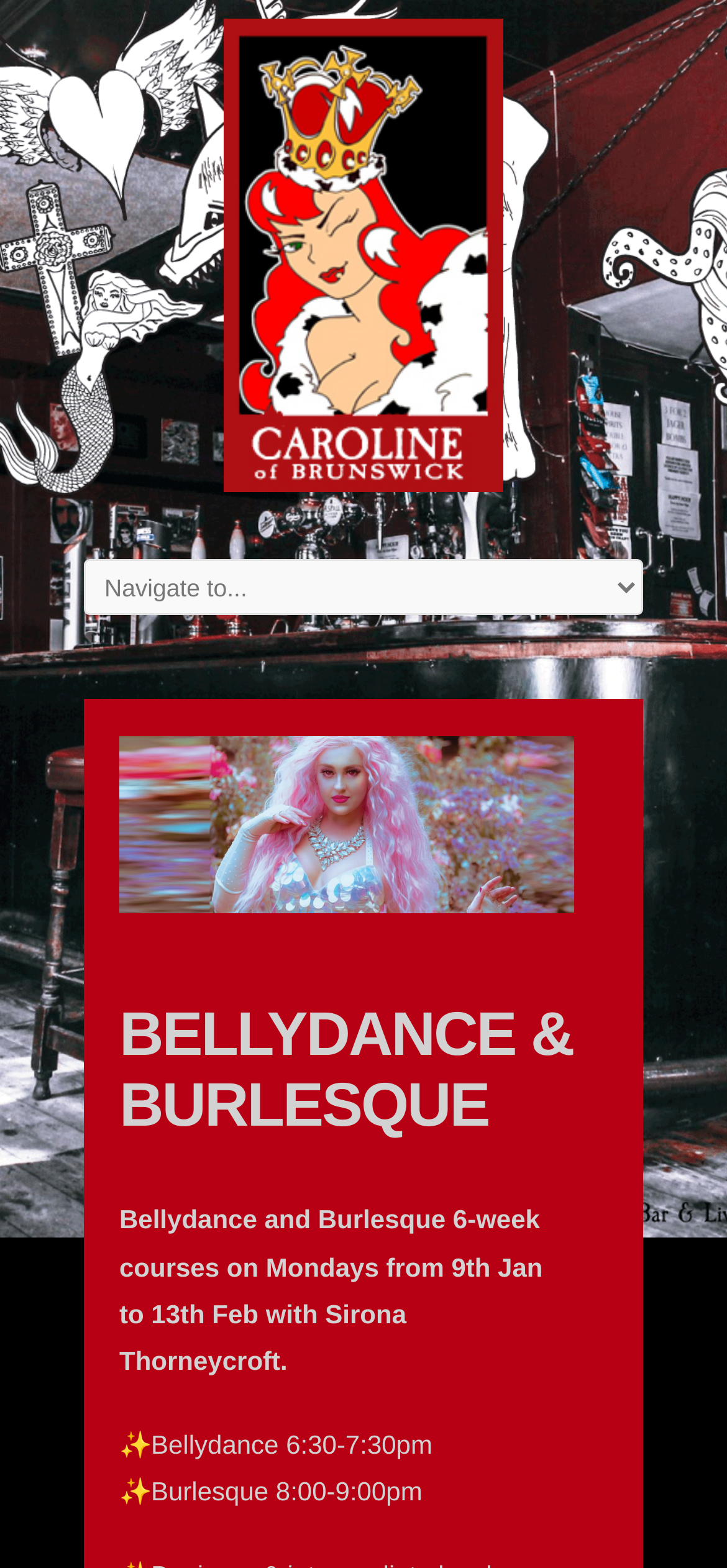What is the duration of the courses?
Analyze the screenshot and provide a detailed answer to the question.

The duration of the courses can be found in the StaticText element, which mentions that the courses will run from 9th Jan to 13th Feb, which is a period of 6 weeks.